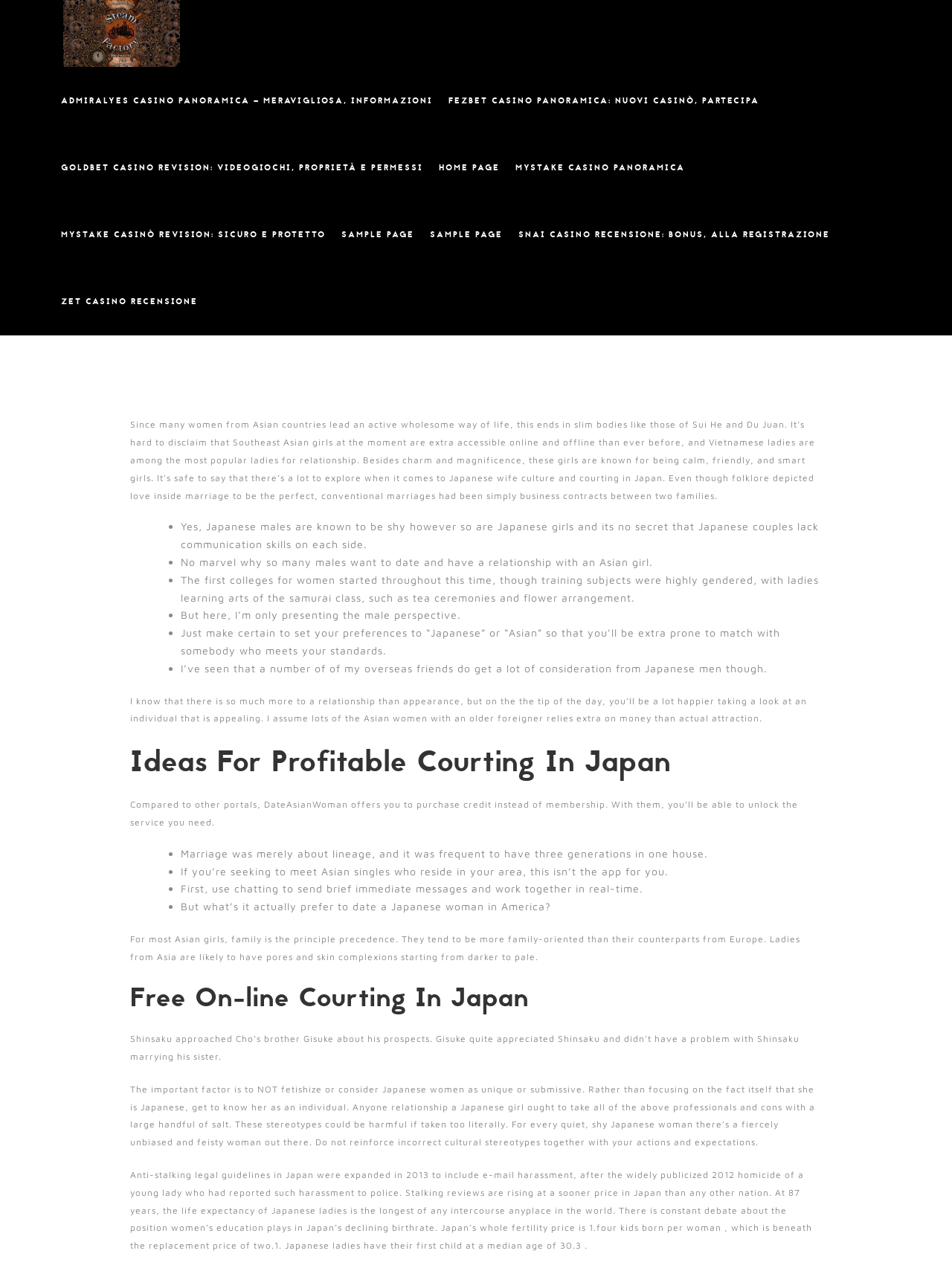Kindly determine the bounding box coordinates of the area that needs to be clicked to fulfill this instruction: "Click on 'ADMIRALYES CASINO PANORAMICA – MERAVIGLIOSA, INFORMAZIONI'".

[0.059, 0.073, 0.458, 0.086]